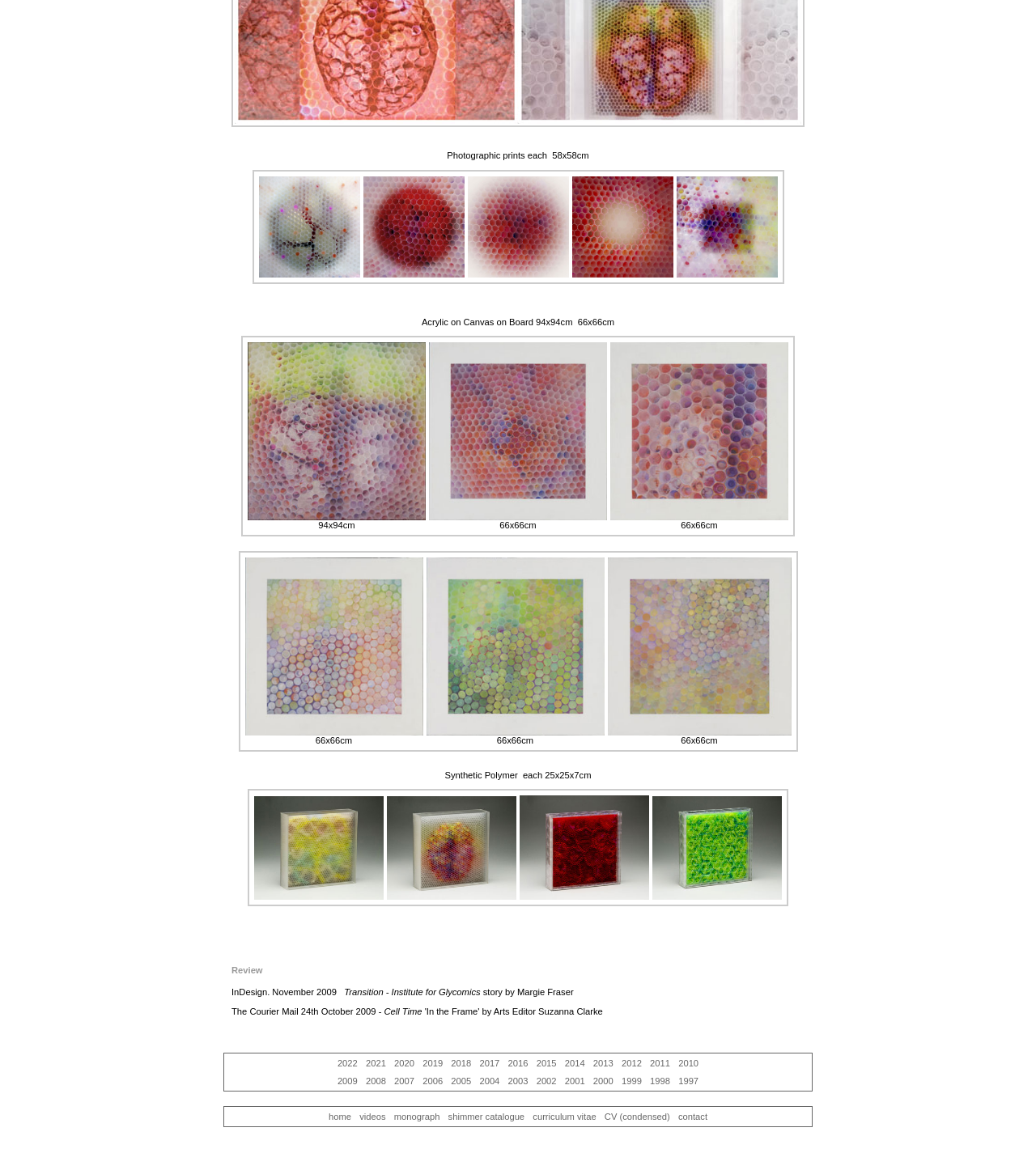Please provide the bounding box coordinates for the element that needs to be clicked to perform the instruction: "Read review". The coordinates must consist of four float numbers between 0 and 1, formatted as [left, top, right, bottom].

[0.222, 0.814, 0.778, 0.894]